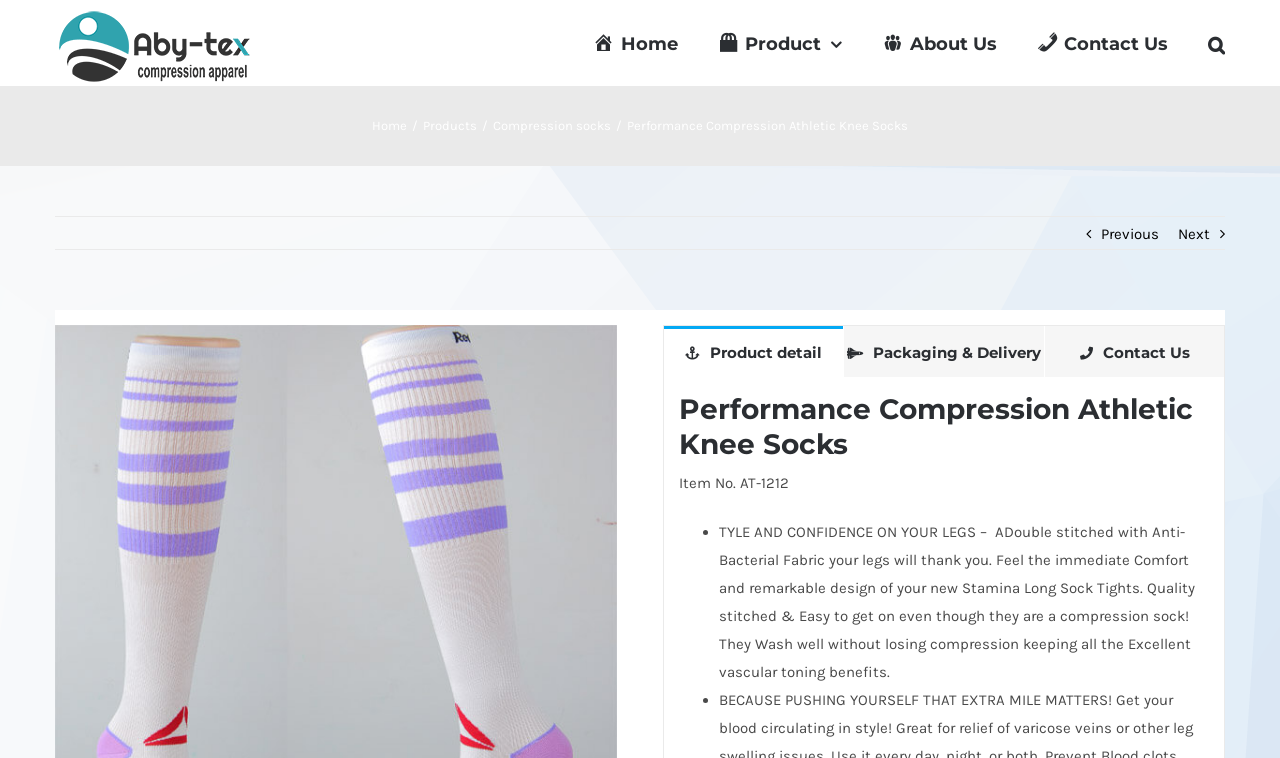Find and indicate the bounding box coordinates of the region you should select to follow the given instruction: "Go to the Home page".

[0.464, 0.0, 0.53, 0.113]